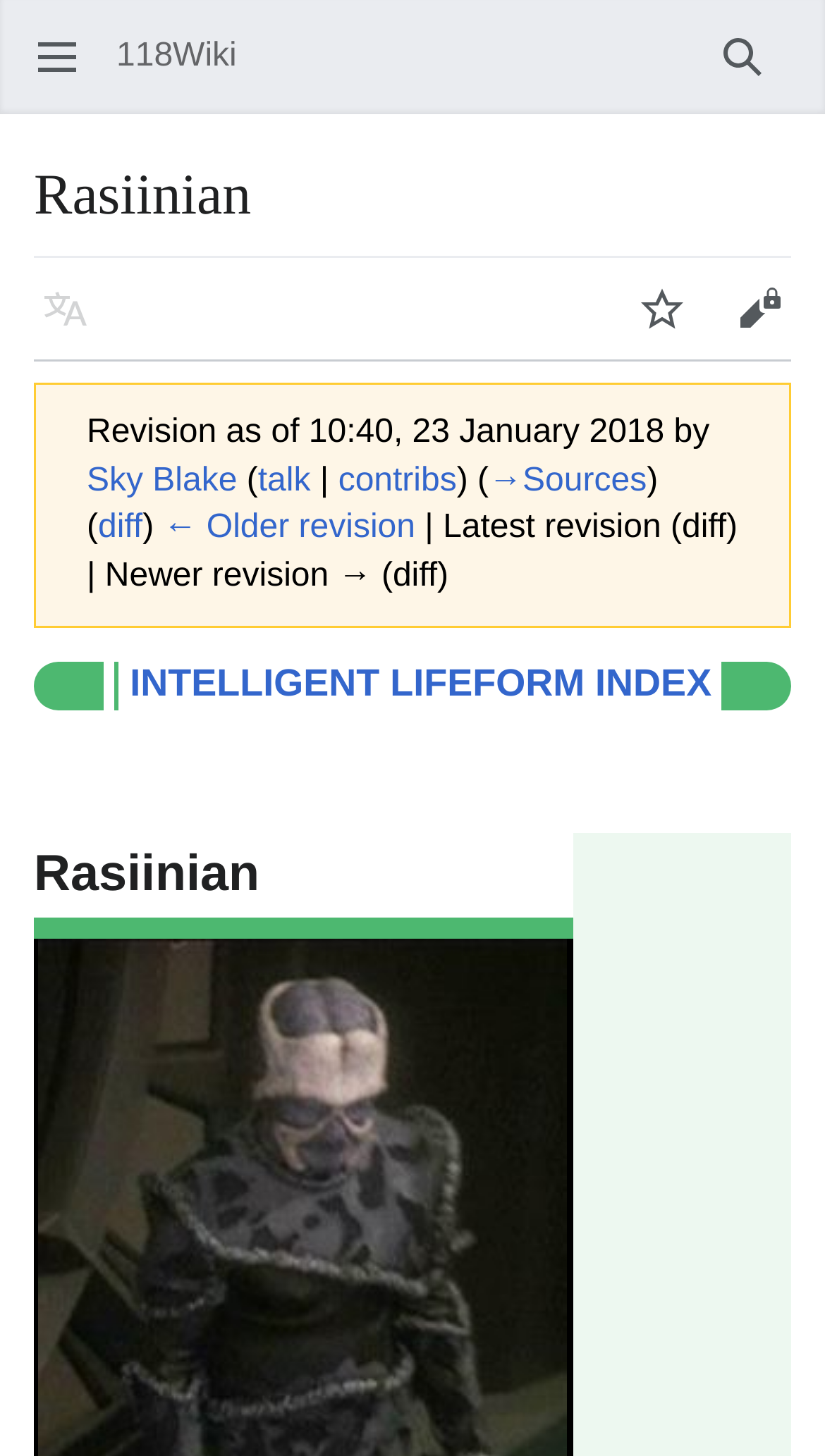Describe all the significant parts and information present on the webpage.

The webpage is about Rasiinian, and it appears to be a wiki page. At the top left corner, there is a button to open the main menu. Next to it, there is a heading that reads "Rasiinian". On the top right corner, there is a search button. Below the heading, there are three buttons: "Language", "Watch", and "Edit".

Below these buttons, there is a line of text that reads "Revision as of 10:40, 23 January 2018 by Sky Blake (talk | contribs)". There are also links to "Sources" and "diff" on this line. 

Further down, there is a table with a row header that reads "INTELLIGENT LIFEFORM INDEX". The table has several columns, but no data is provided. Below the table, there are two more rows with column headers, one of which reads "Rasiinian". 

At the bottom of the page, there is a link to an image file named "Rasiinian.jpg".